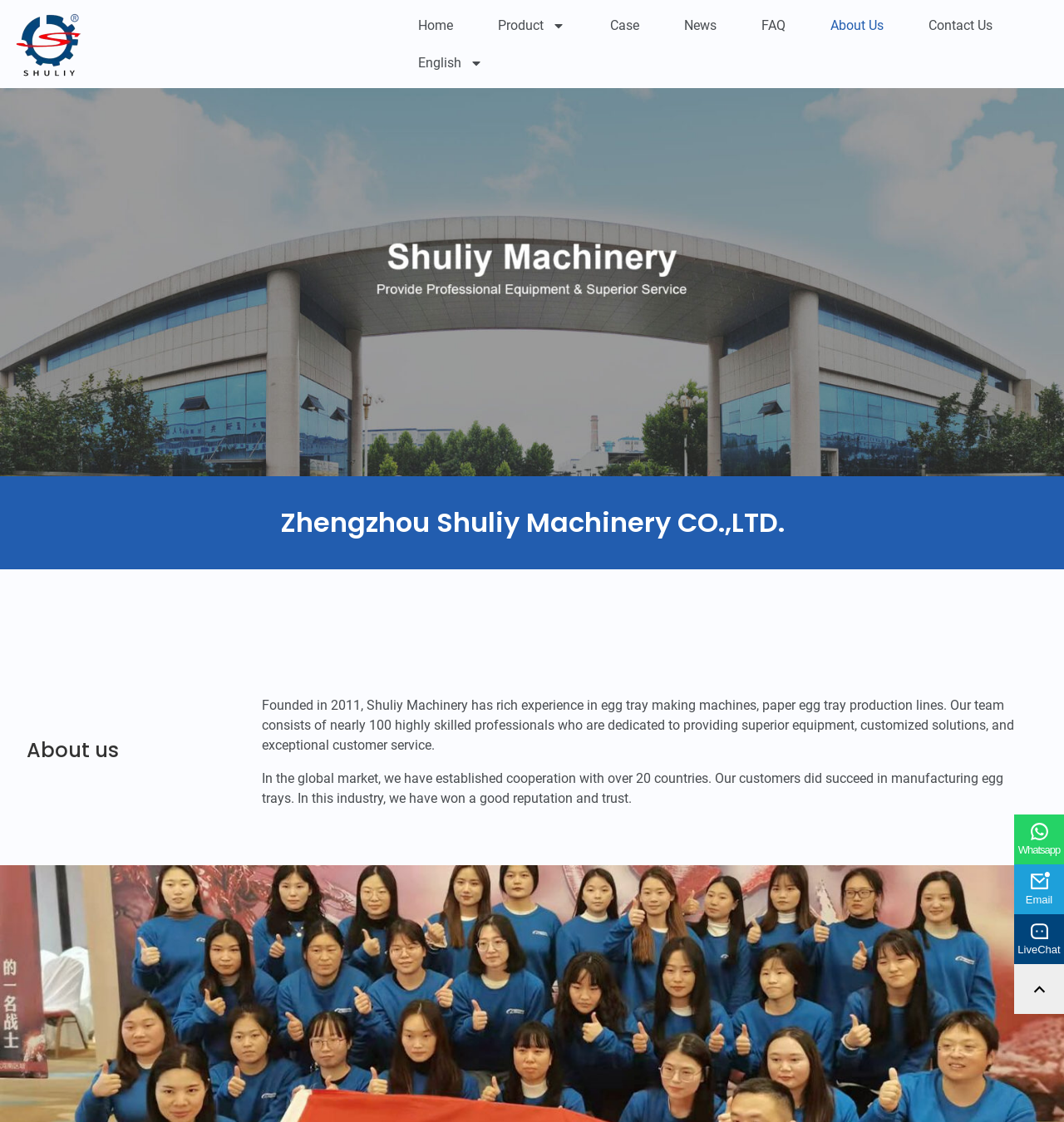Please identify the bounding box coordinates of the element on the webpage that should be clicked to follow this instruction: "Click the logo". The bounding box coordinates should be given as four float numbers between 0 and 1, formatted as [left, top, right, bottom].

[0.015, 0.01, 0.077, 0.069]